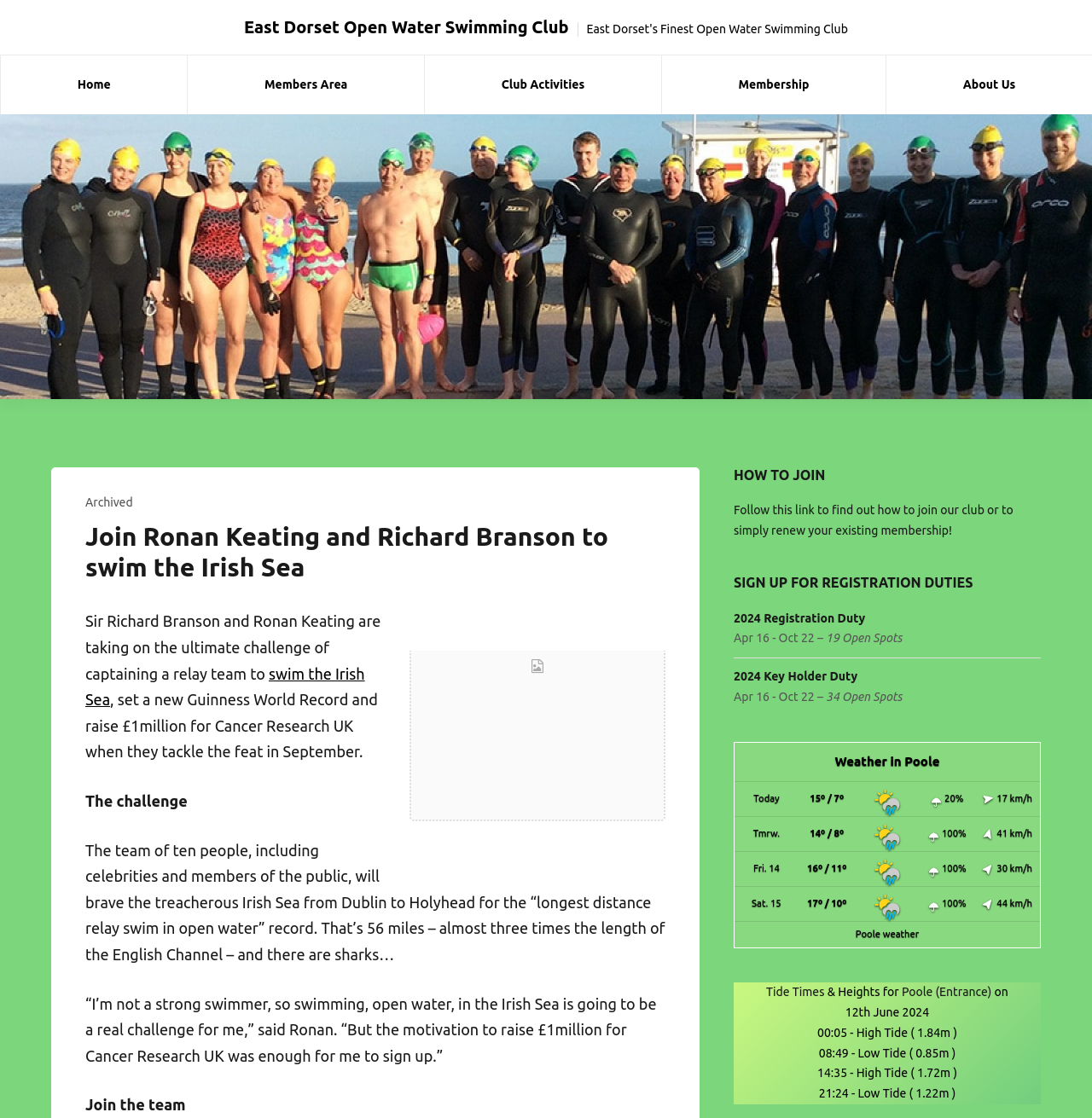Given the description Poole (Entrance), predict the bounding box coordinates of the UI element. Ensure the coordinates are in the format (top-left x, top-left y, bottom-right x, bottom-right y) and all values are between 0 and 1.

[0.826, 0.881, 0.908, 0.893]